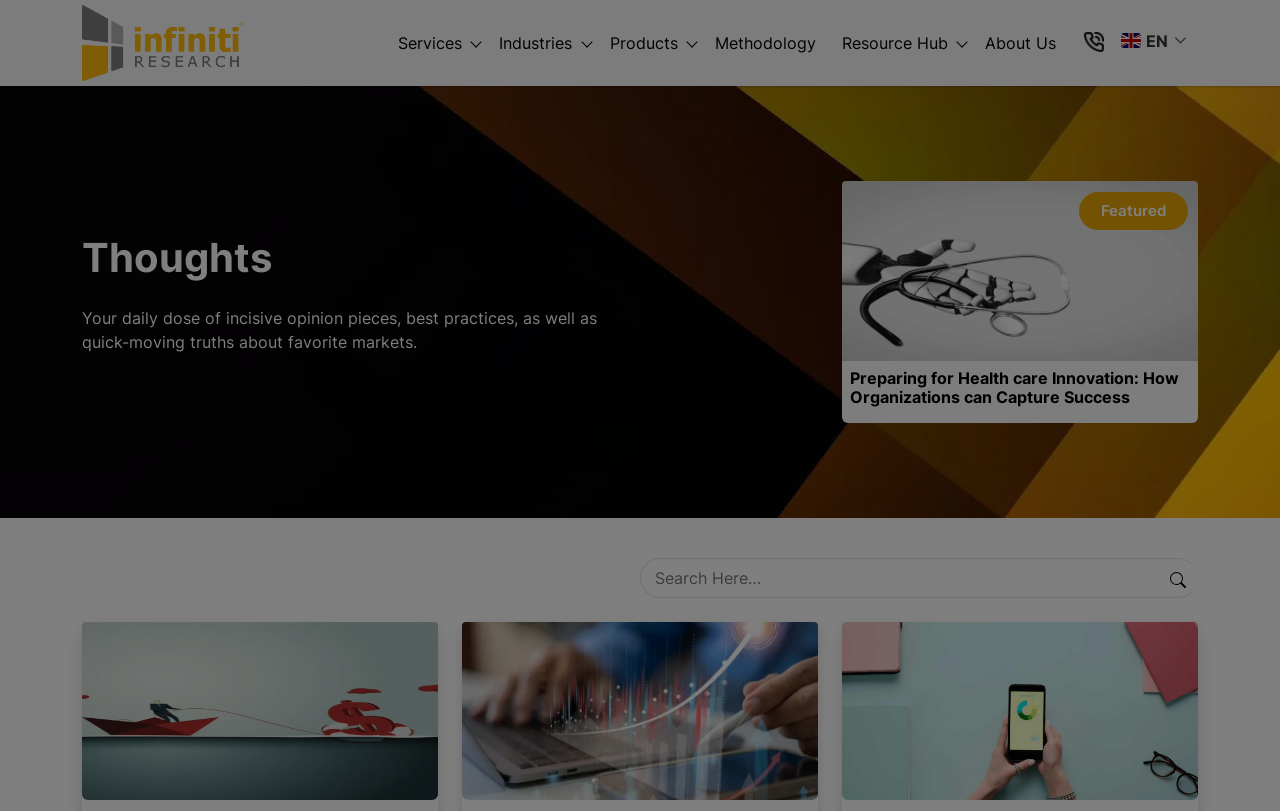Provide the bounding box coordinates for the area that should be clicked to complete the instruction: "Click on Infiniti website".

[0.064, 0.0, 0.19, 0.106]